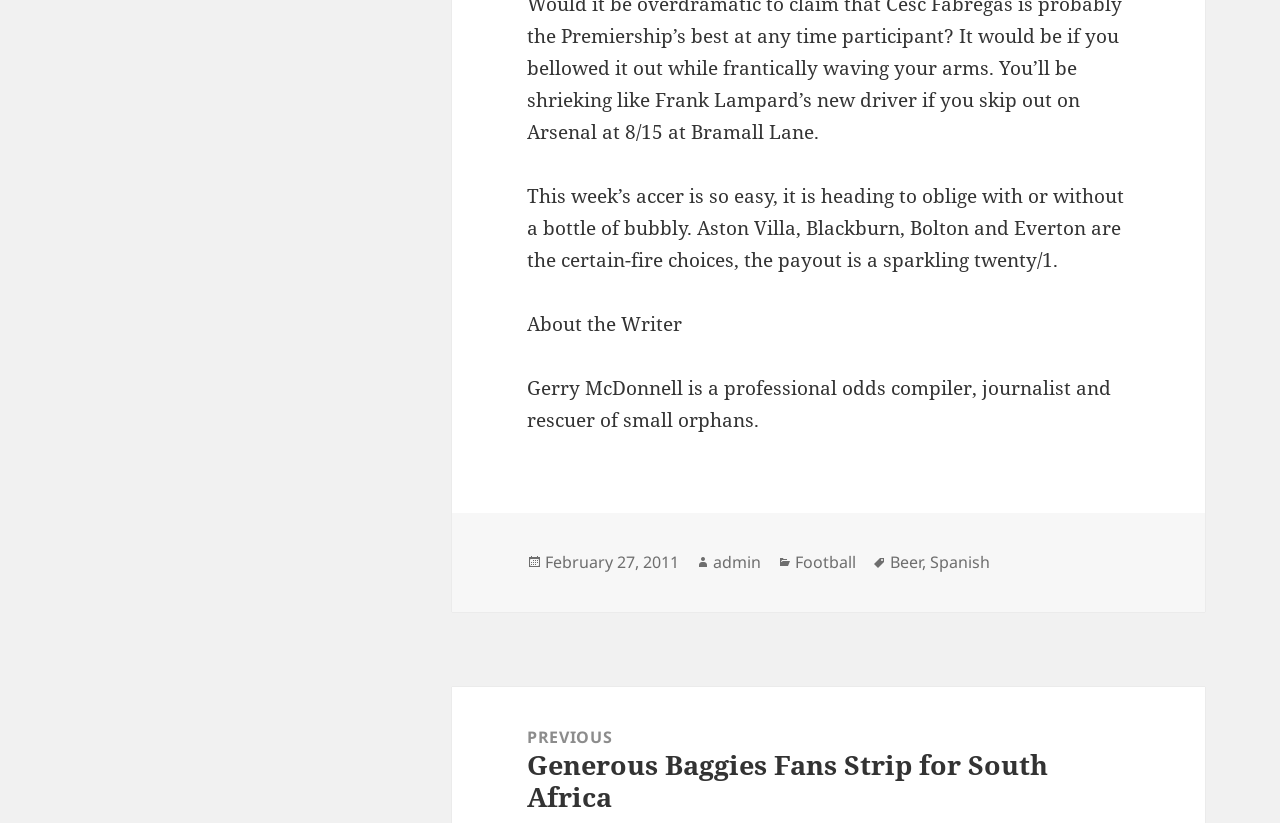Given the description "February 27, 2011", provide the bounding box coordinates of the corresponding UI element.

[0.426, 0.67, 0.53, 0.698]